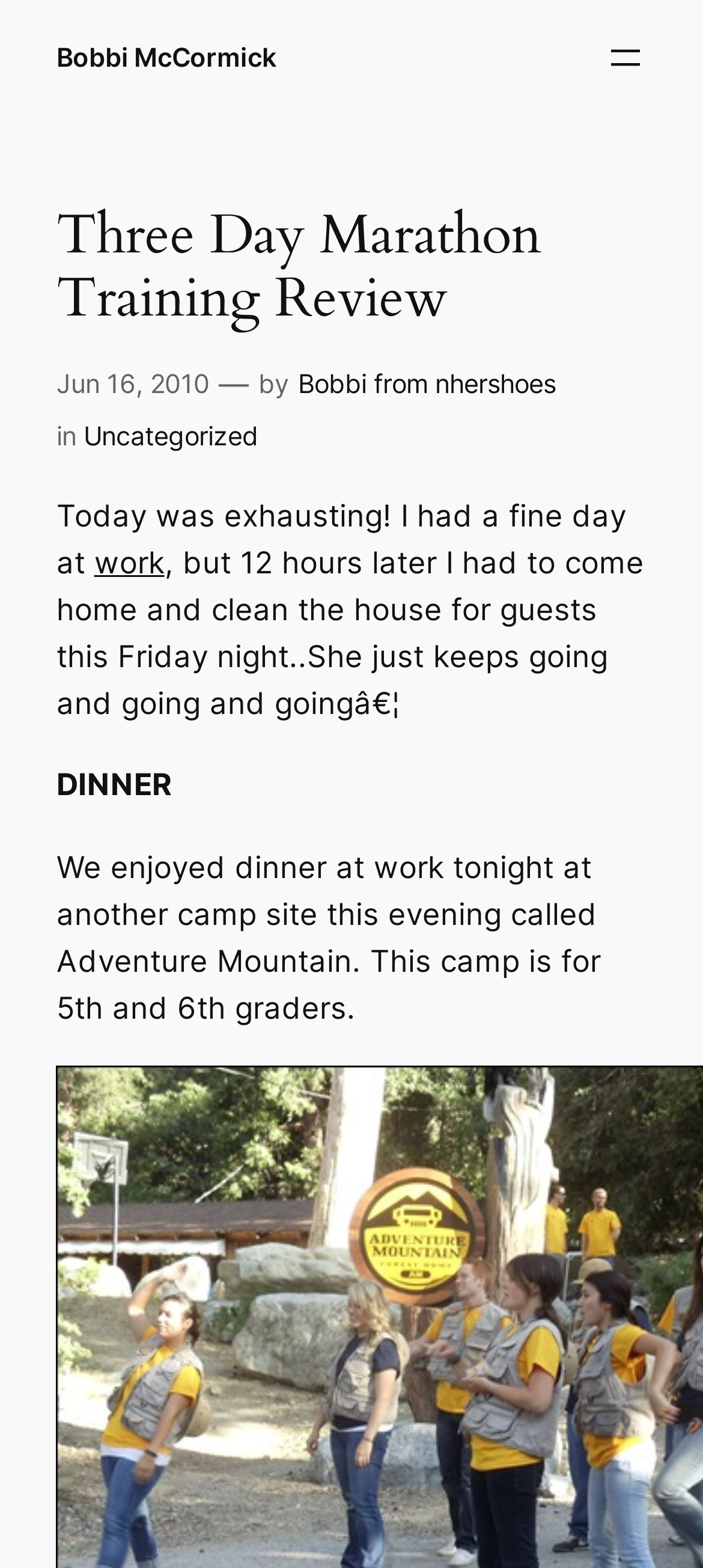Determine the bounding box for the UI element that matches this description: "Why Choose Us?".

None